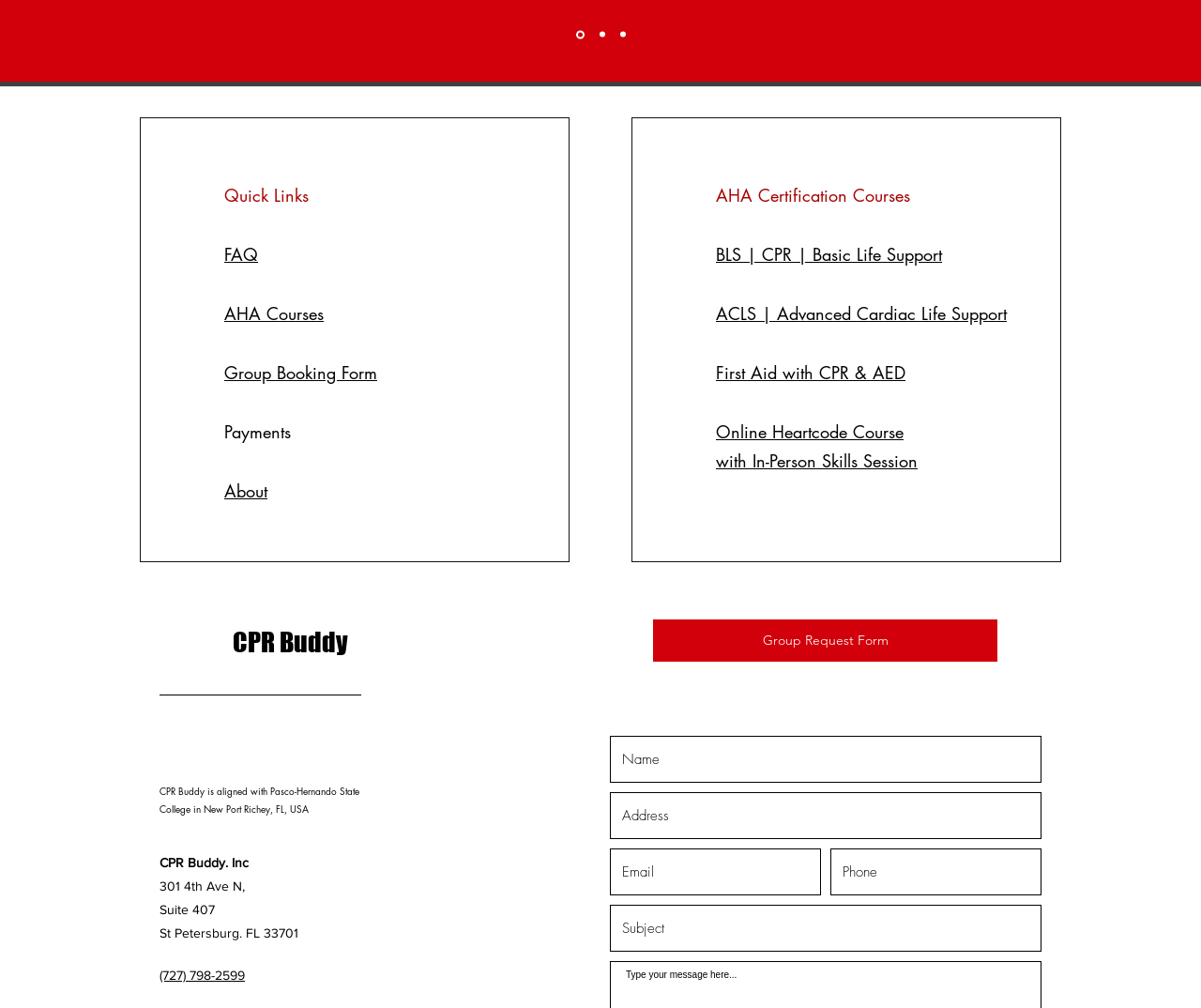How can users contact CPR Buddy?
Examine the image and give a concise answer in one word or a short phrase.

Phone: (727) 798-2599